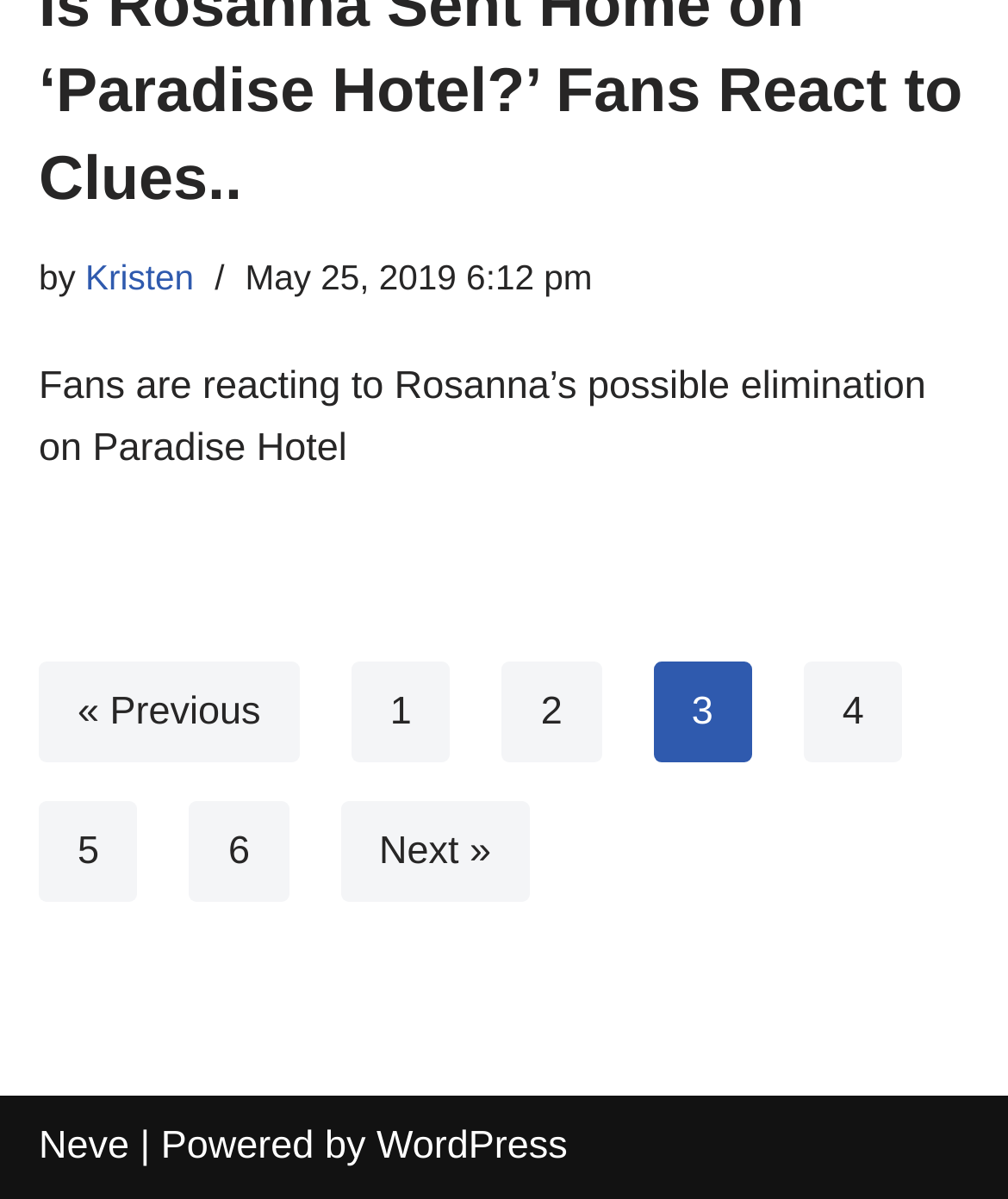When was the article published?
Based on the visual information, provide a detailed and comprehensive answer.

The publication date and time are provided in the timestamp element, which is located near the top of the webpage and contains the text 'May 25, 2019 6:12 pm'.